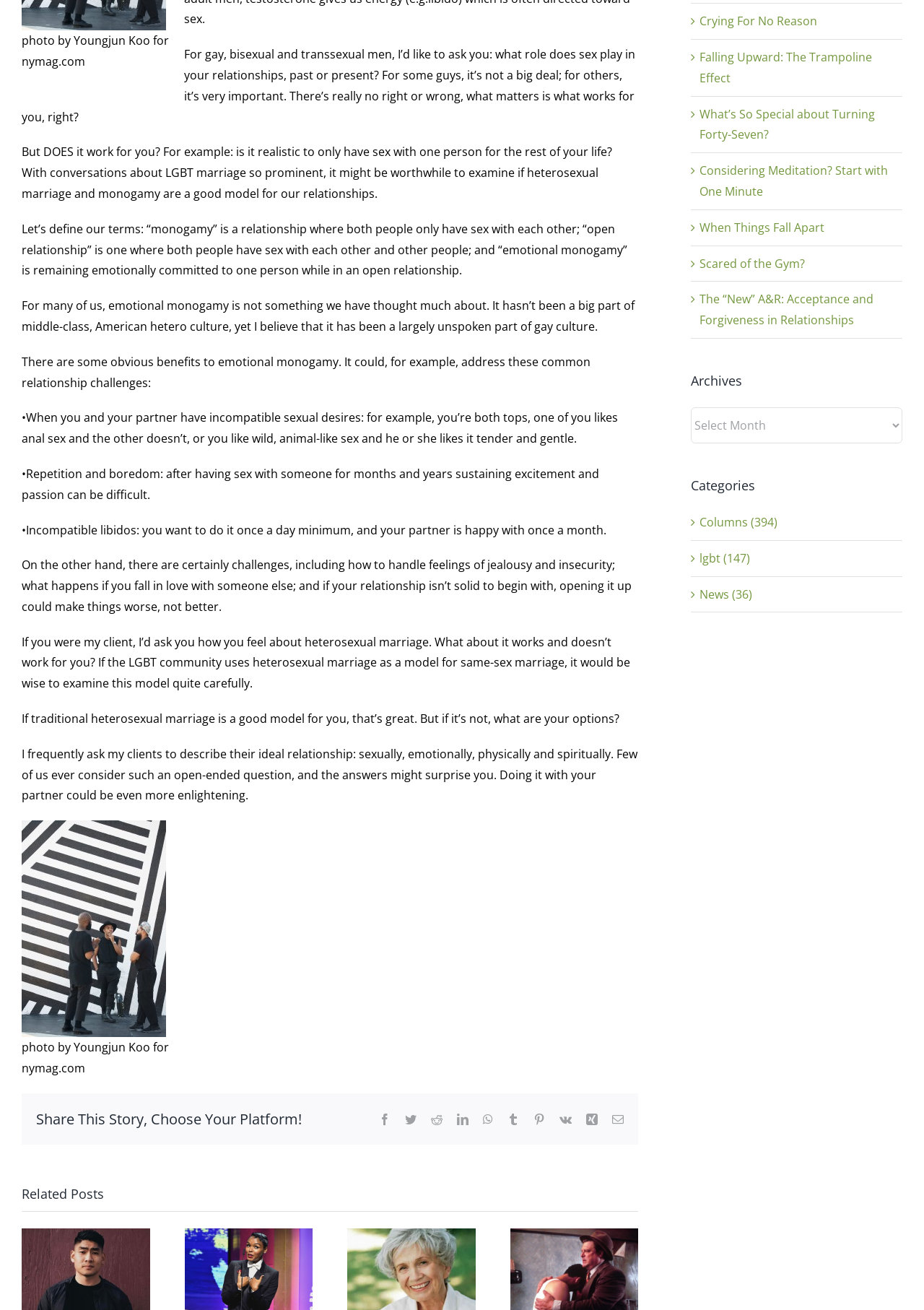Using floating point numbers between 0 and 1, provide the bounding box coordinates in the format (top-left x, top-left y, bottom-right x, bottom-right y). Locate the UI element described here: aria-label="Stress: Enemy or (Secret) Friend?"

[0.2, 0.938, 0.338, 0.95]